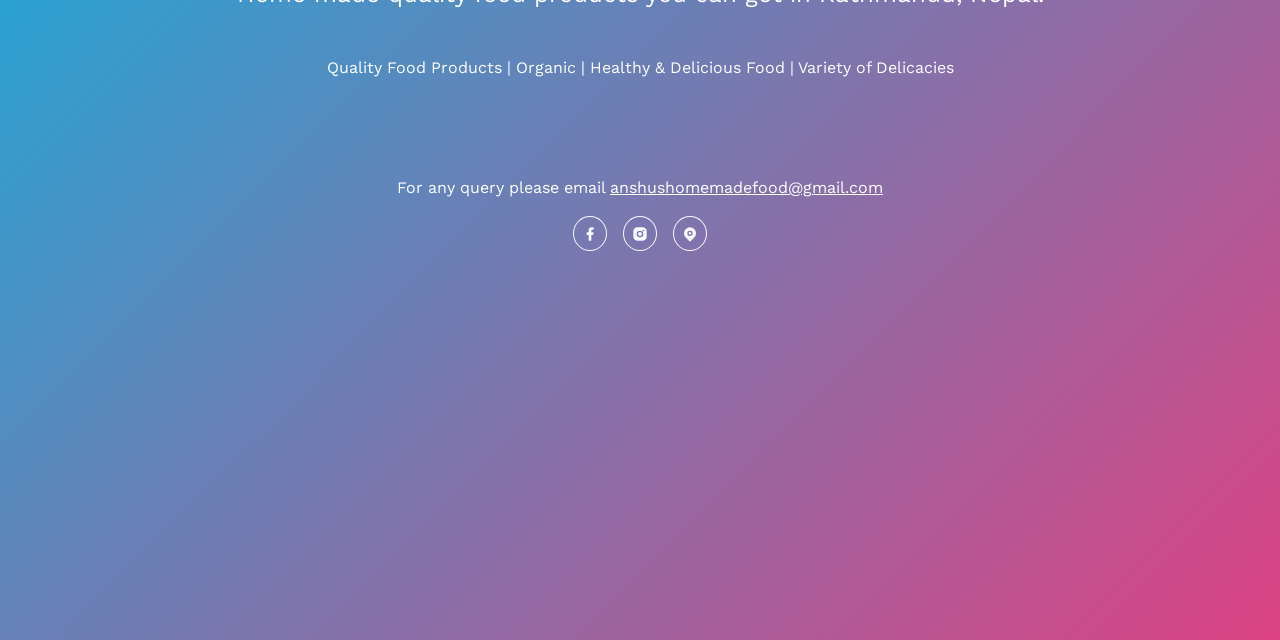Given the description "aria-label="location map" title="Location Map Link"", determine the bounding box of the corresponding UI element.

[0.526, 0.338, 0.552, 0.393]